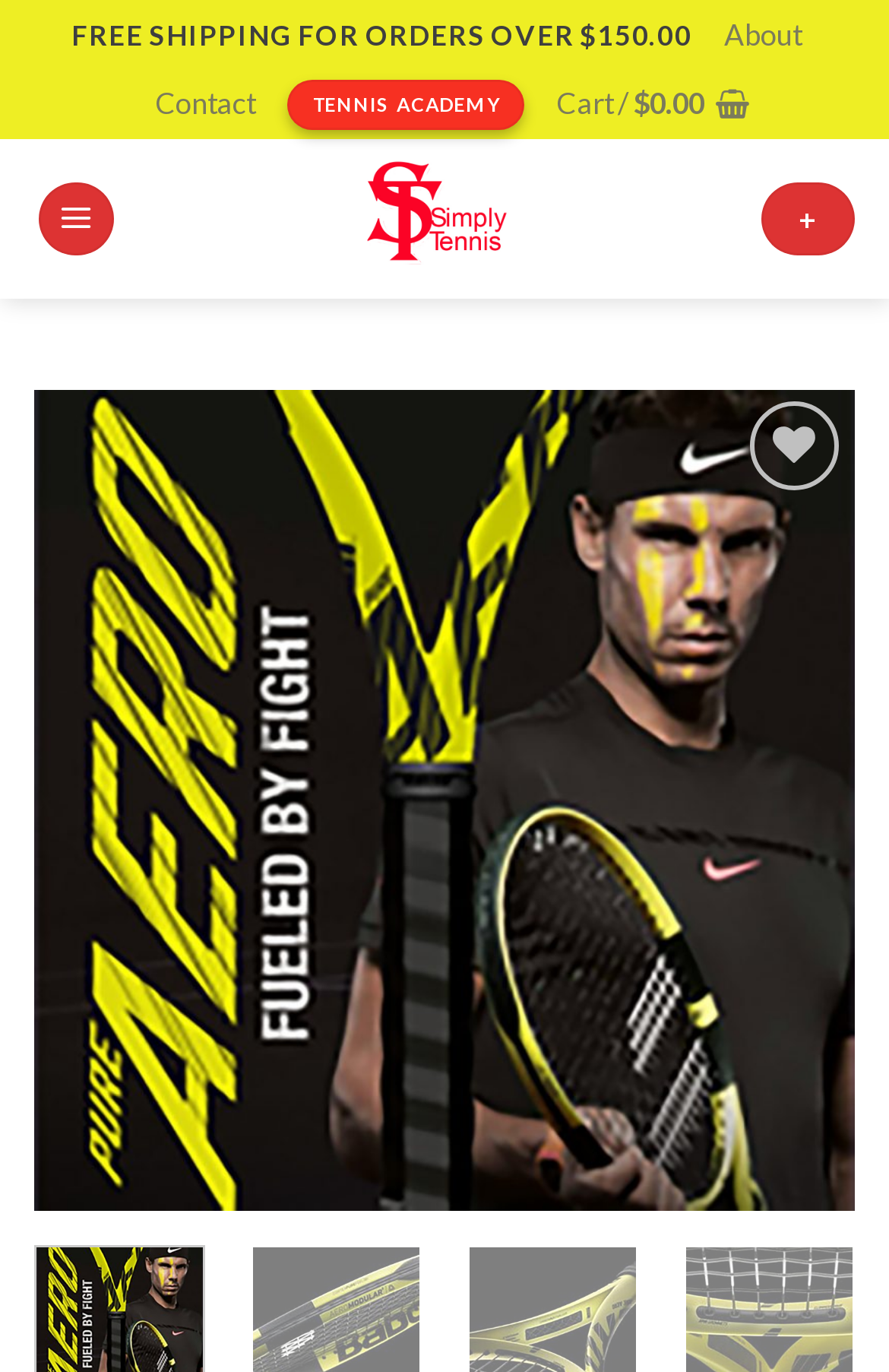What is the purpose of the '+' button?
Look at the image and construct a detailed response to the question.

The webpage has a link element with a '+' symbol, which is likely a button to expand or collapse the main menu. This is inferred from its proximity to the 'Menu' link and its similar styling.